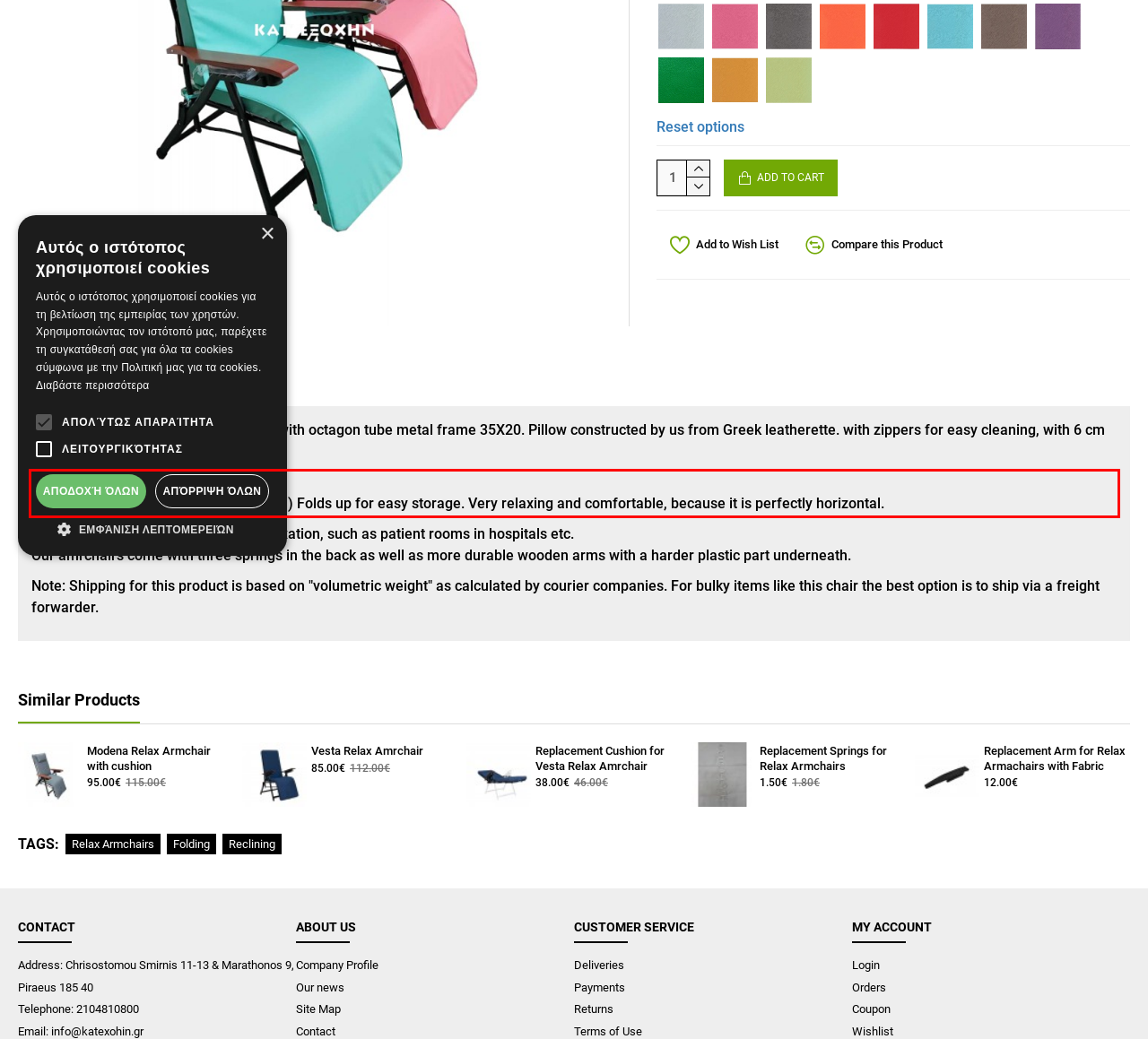Identify the text inside the red bounding box in the provided webpage screenshot and transcribe it.

Dimensions of the cushion 156*47*6 Total weight: 8.5 kg (frame with cushion) Folds up for easy storage. Very relaxing and comfortable, because it is perfectly horizontal.